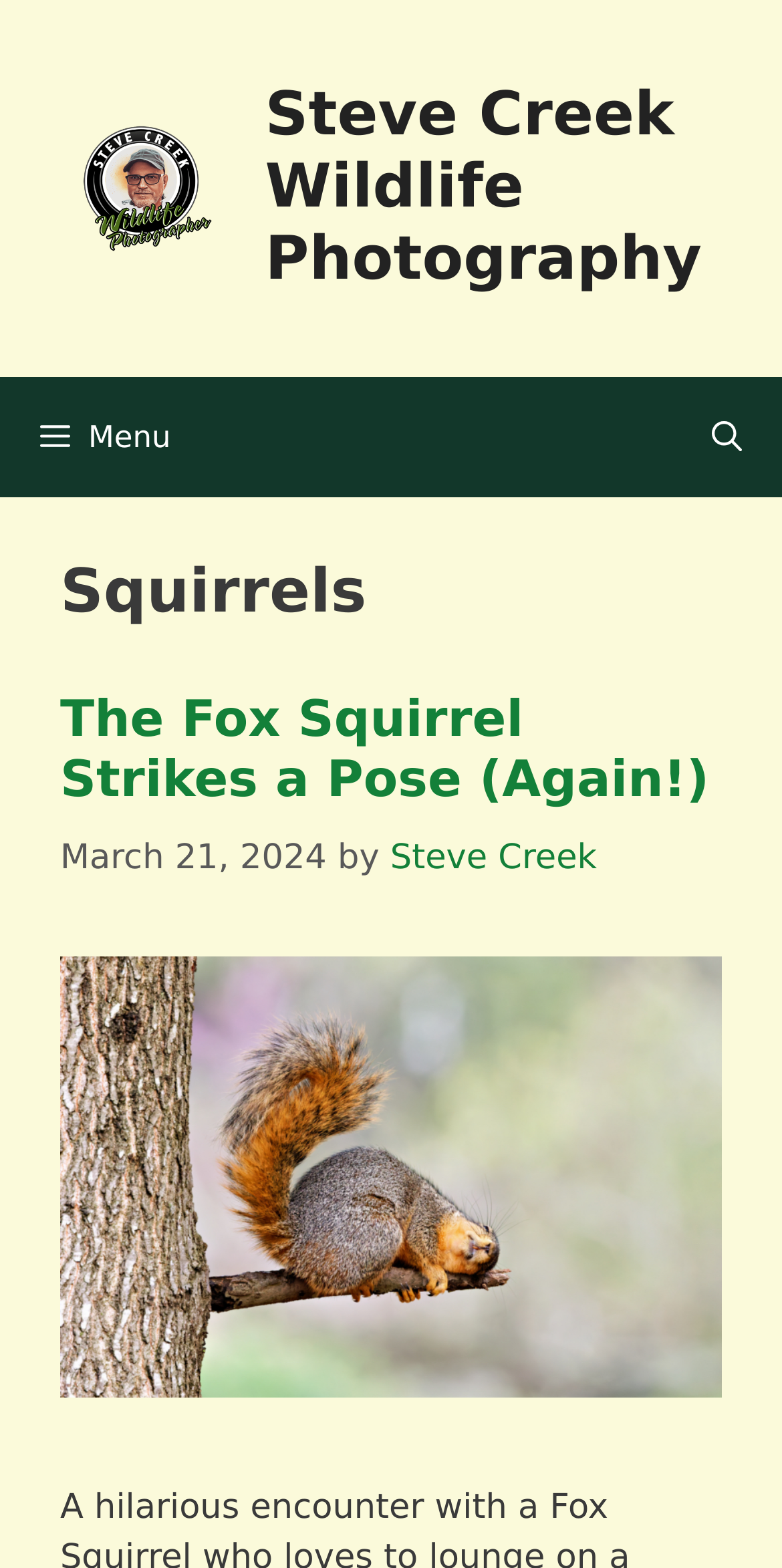Calculate the bounding box coordinates of the UI element given the description: "aria-label="Open Search Bar"".

[0.859, 0.24, 1.0, 0.317]